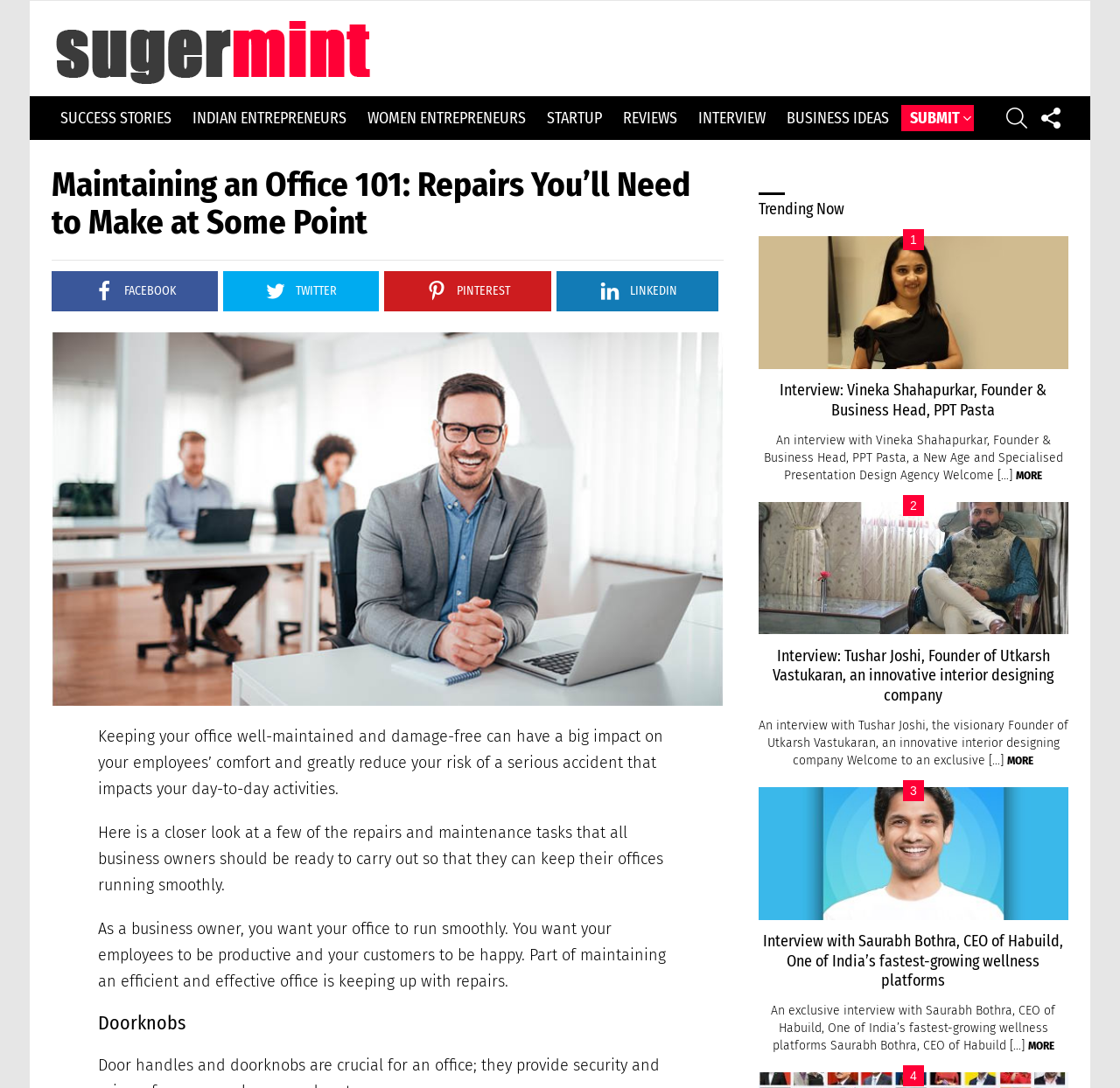Identify the bounding box coordinates of the specific part of the webpage to click to complete this instruction: "Follow us on social media".

[0.925, 0.088, 0.95, 0.129]